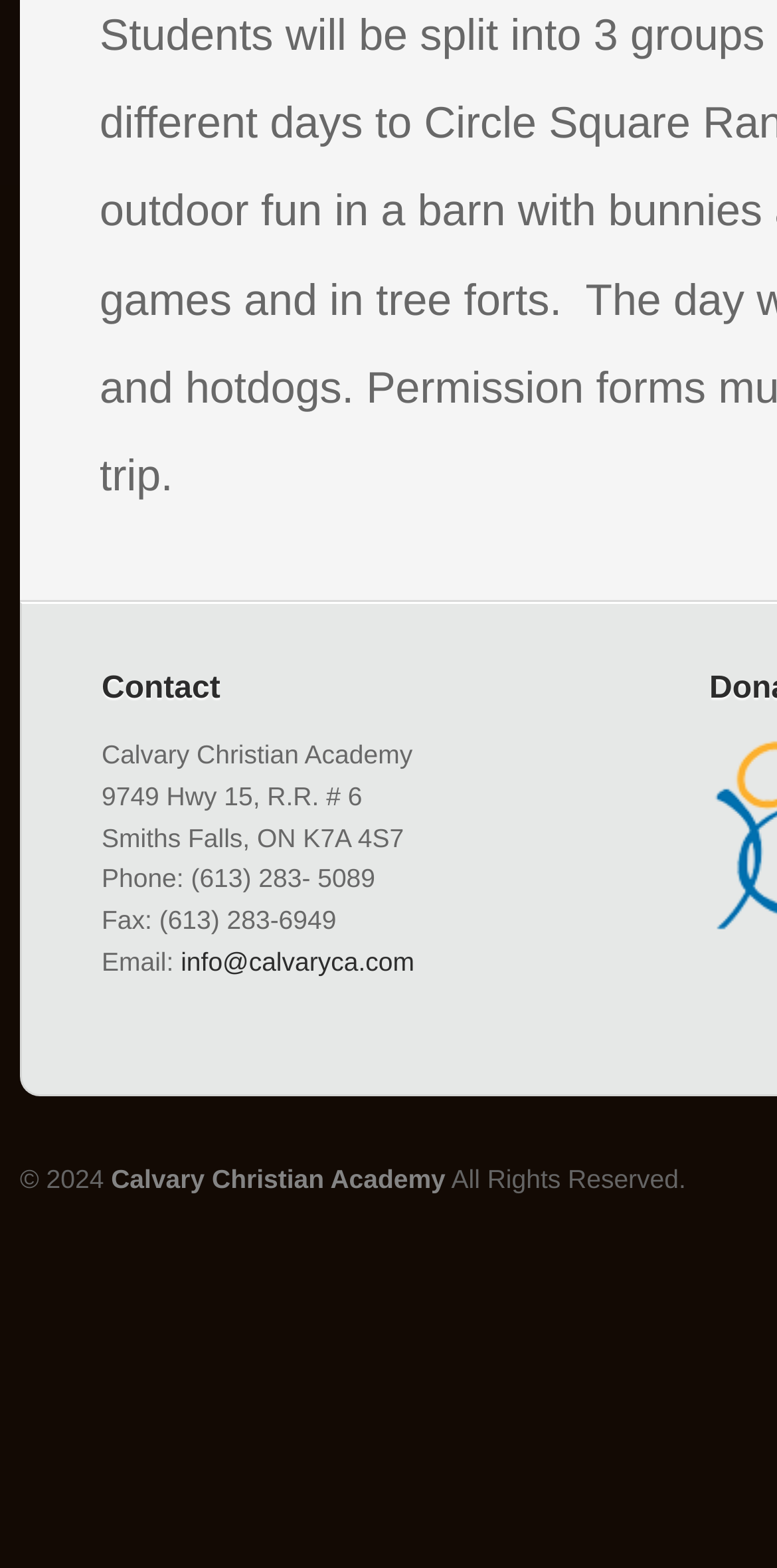Please provide a short answer using a single word or phrase for the question:
What is the phone number of the academy?

(613) 283-5089